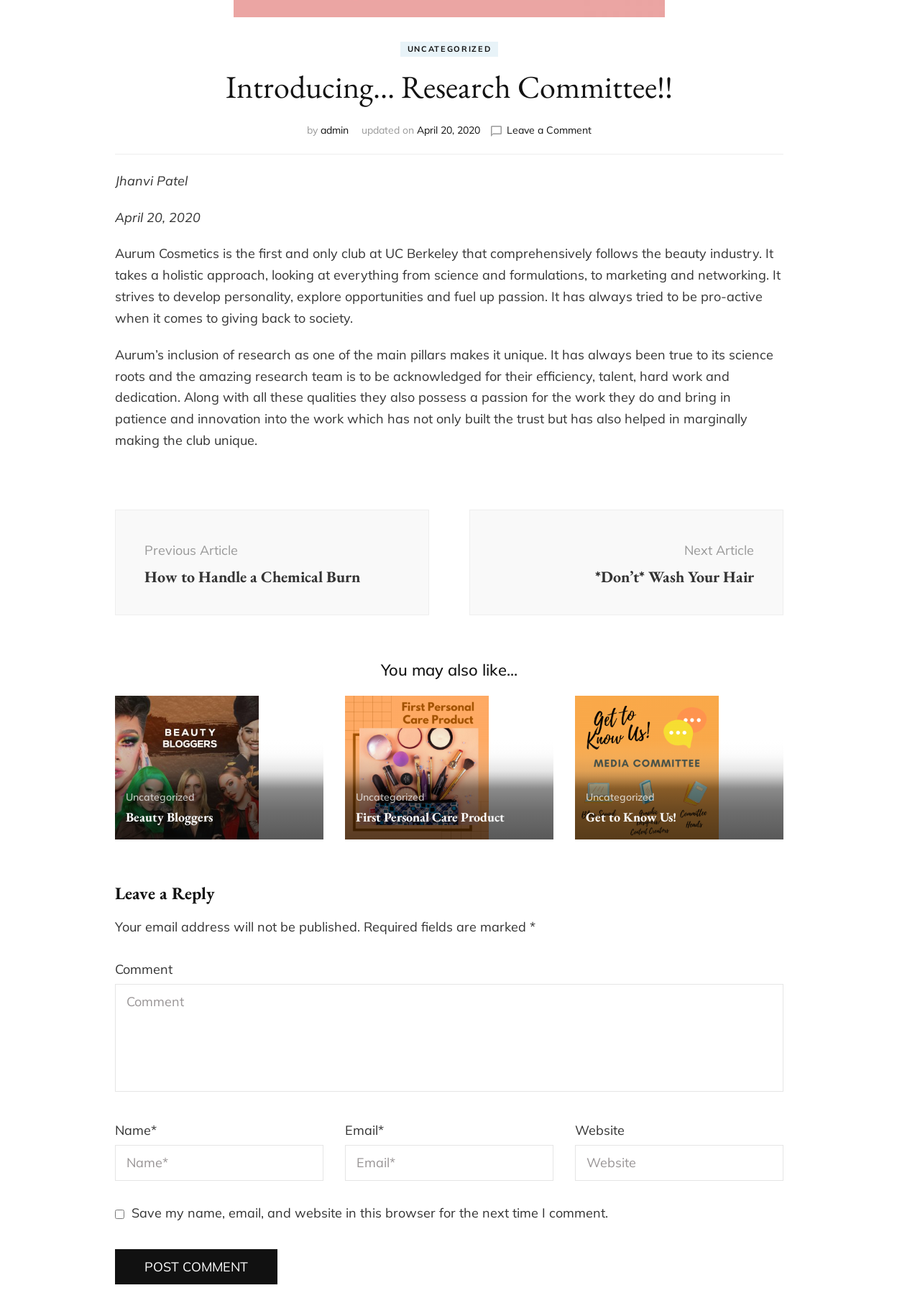Determine the bounding box coordinates of the area to click in order to meet this instruction: "Click the Post Comment button".

[0.125, 0.949, 0.302, 0.976]